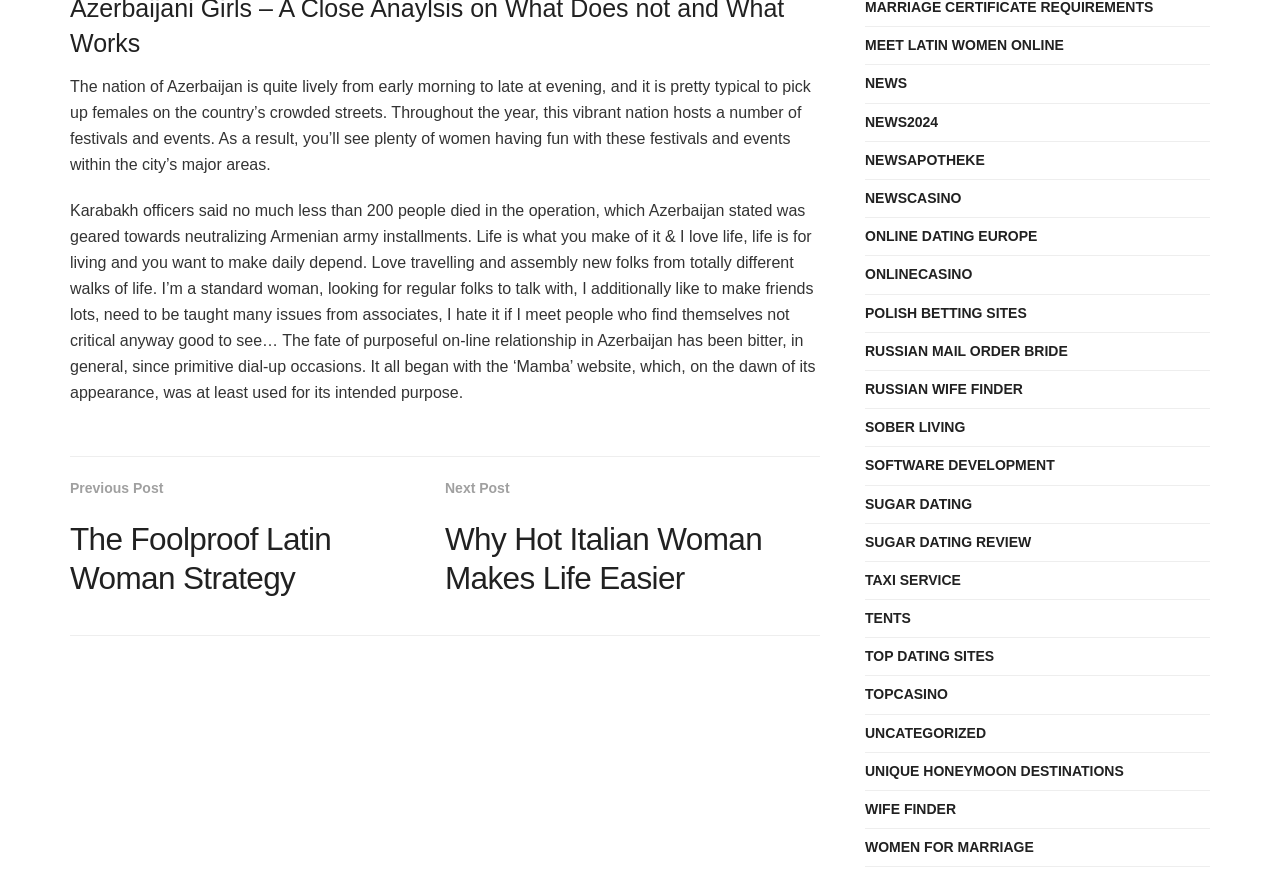What is the theme of the links at the bottom of the page?
Could you please answer the question thoroughly and with as much detail as possible?

The links at the bottom of the page have titles such as 'MEET LATIN WOMEN ONLINE', 'RUSSIAN MAIL ORDER BRIDE', 'SUGAR DATING', etc. which suggest that the theme of these links is dating and relationships.